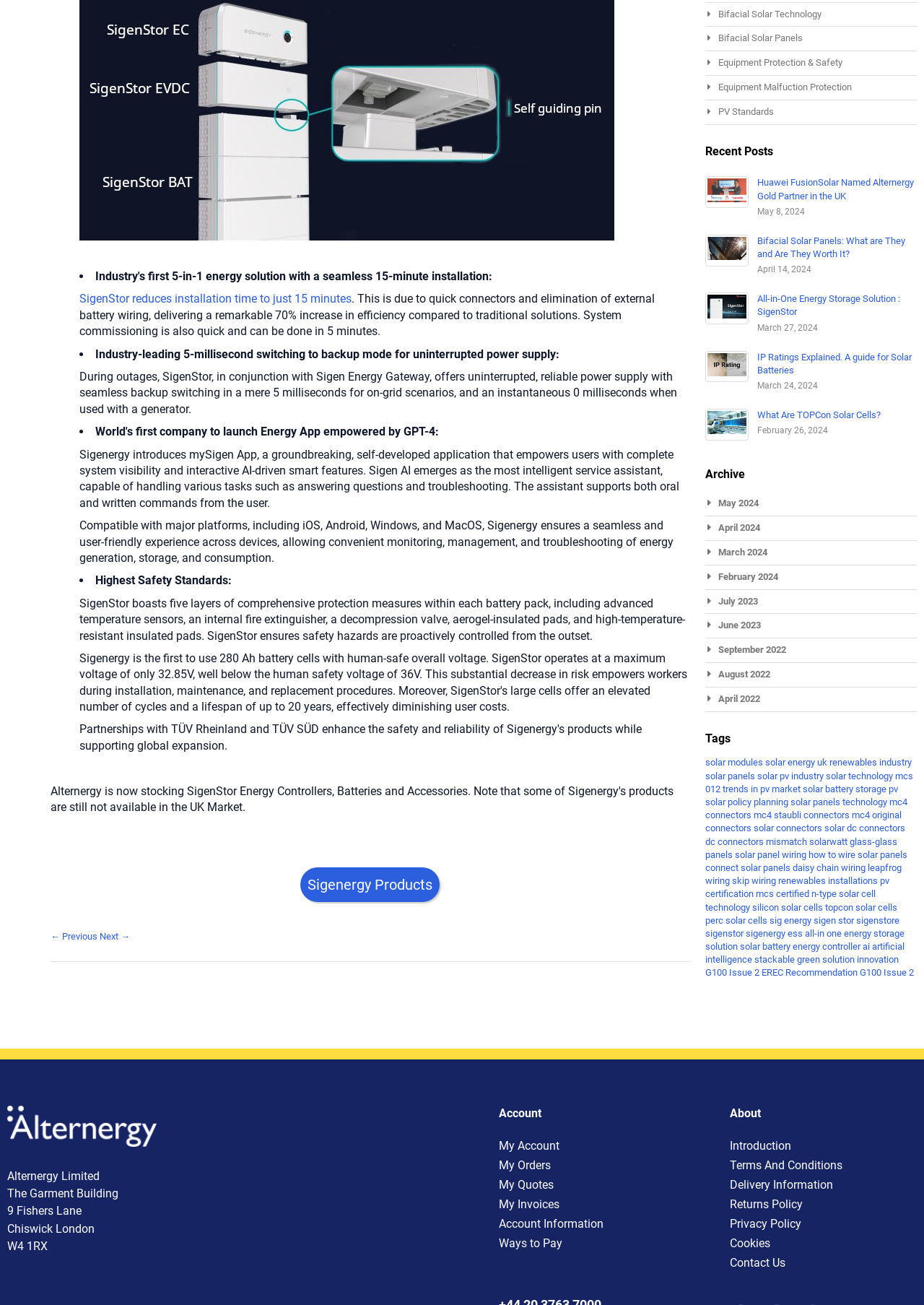Kindly provide the bounding box coordinates of the section you need to click on to fulfill the given instruction: "Explore the 'Tags'".

[0.763, 0.561, 0.791, 0.571]